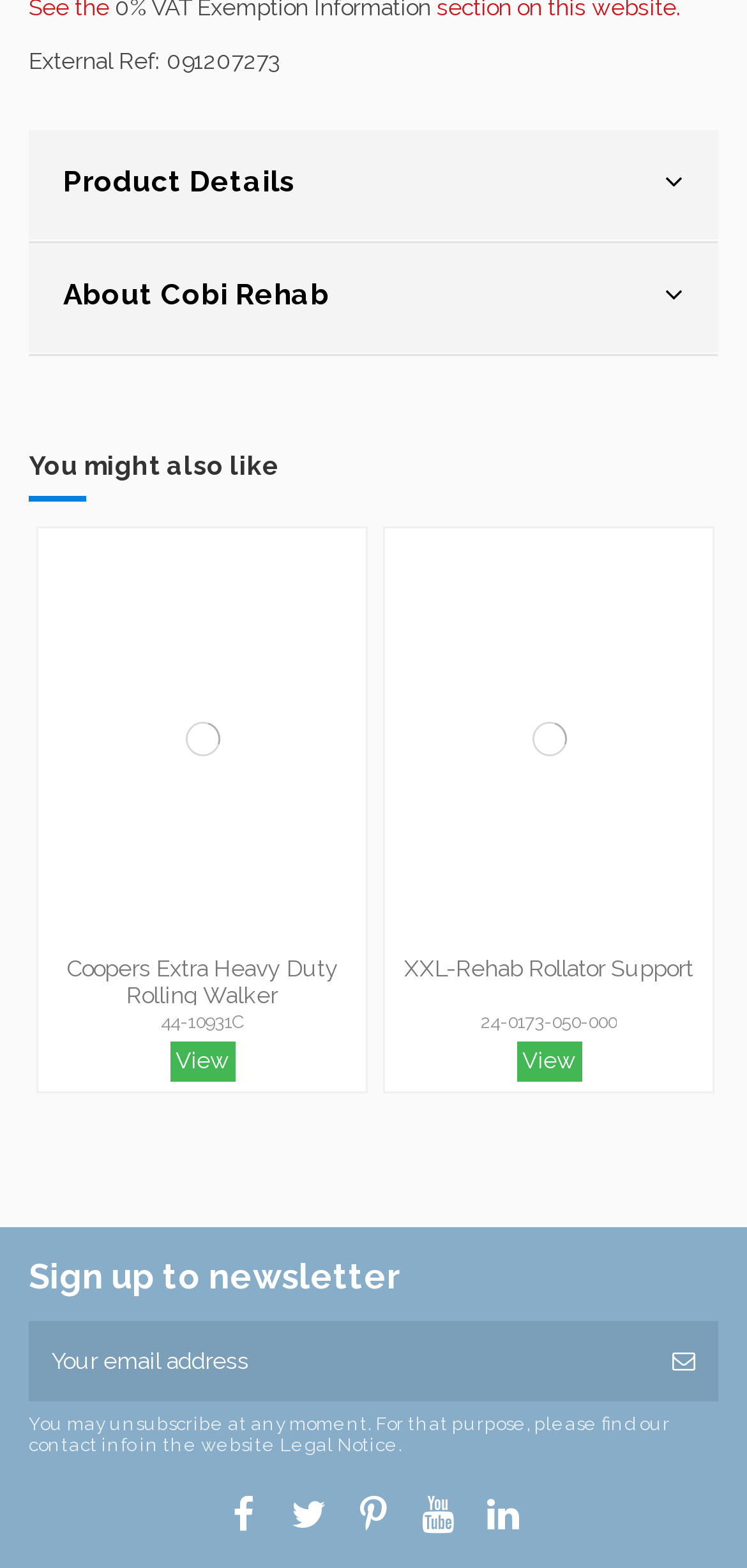Locate the bounding box coordinates of the element's region that should be clicked to carry out the following instruction: "View the 'Coopers Extra Heavy Duty Rolling Walker' product". The coordinates need to be four float numbers between 0 and 1, i.e., [left, top, right, bottom].

[0.054, 0.339, 0.487, 0.605]